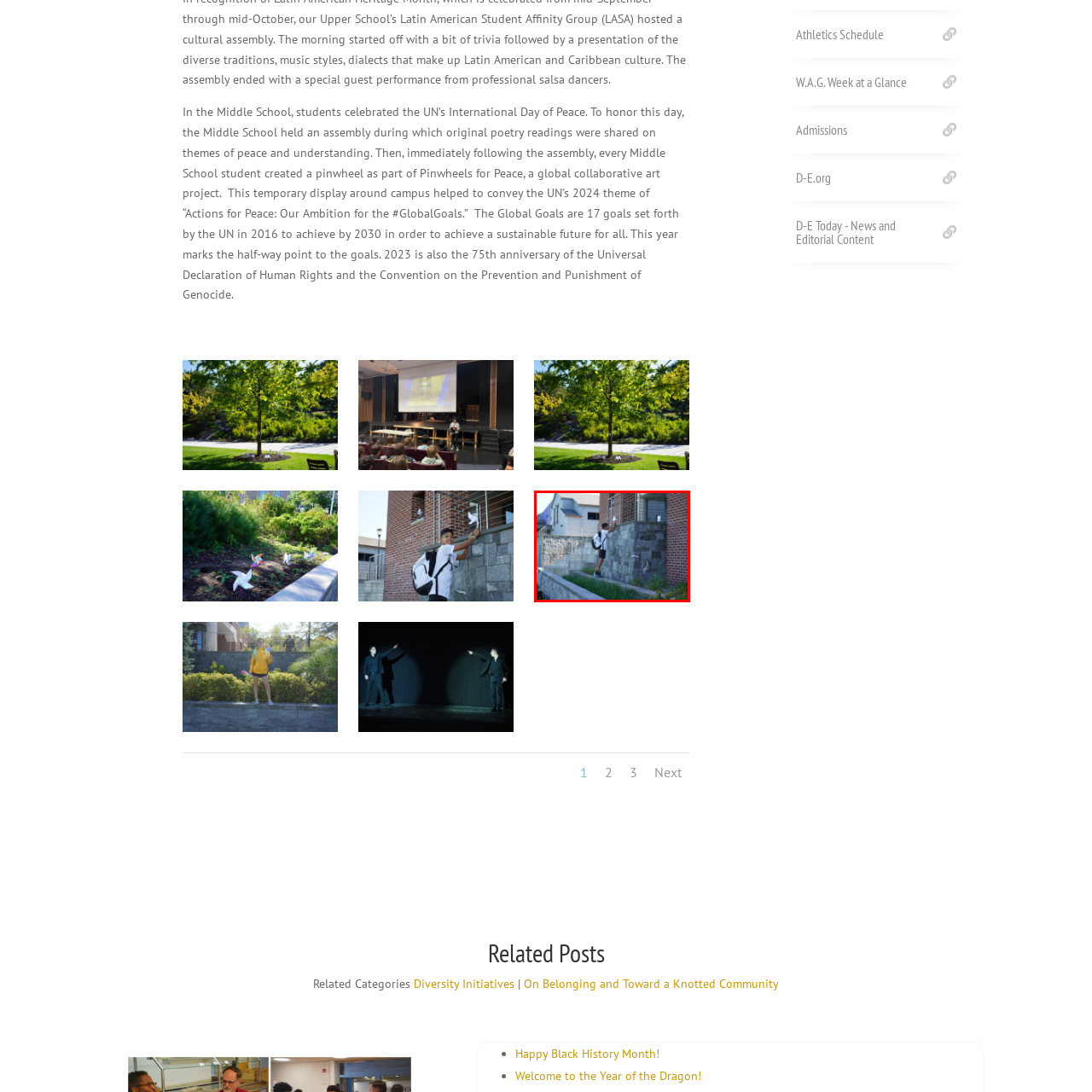Focus on the area highlighted by the red bounding box and give a thorough response to the following question, drawing from the image: What is the surrounding environment like?

The surrounding environment is described in the caption as having lush green grass, which contributes to the atmosphere of a sunny day filled with purpose. This suggests that the scene is taking place outdoors, possibly in a school courtyard or a park.